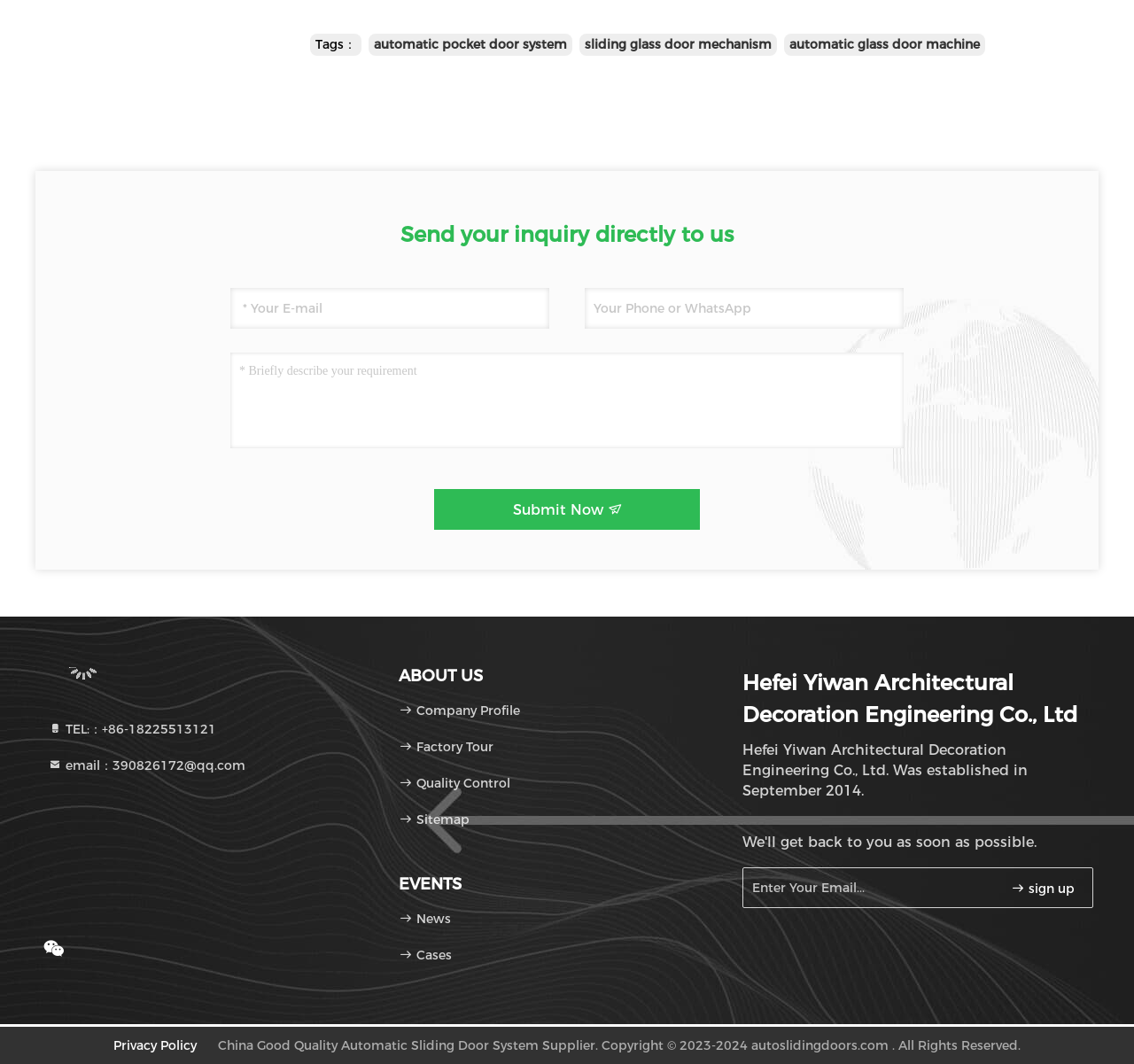Answer succinctly with a single word or phrase:
What is the email address provided?

390826172@qq.com